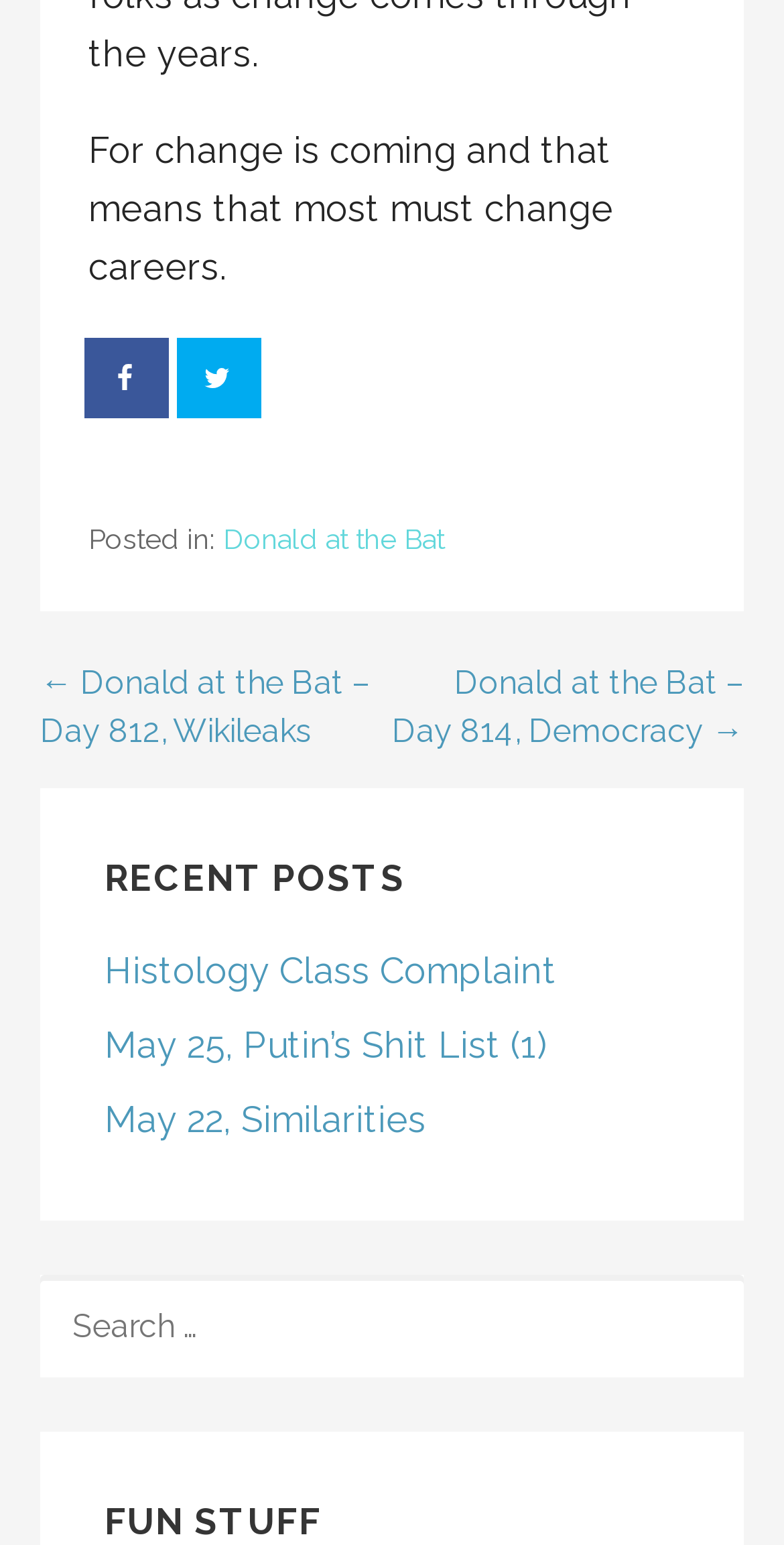Can you give a detailed response to the following question using the information from the image? How many social media sharing options are available?

I counted the number of social media sharing links available on the webpage, which are 'Share on Facebook' and 'Share on Twitter', both of which have corresponding images.